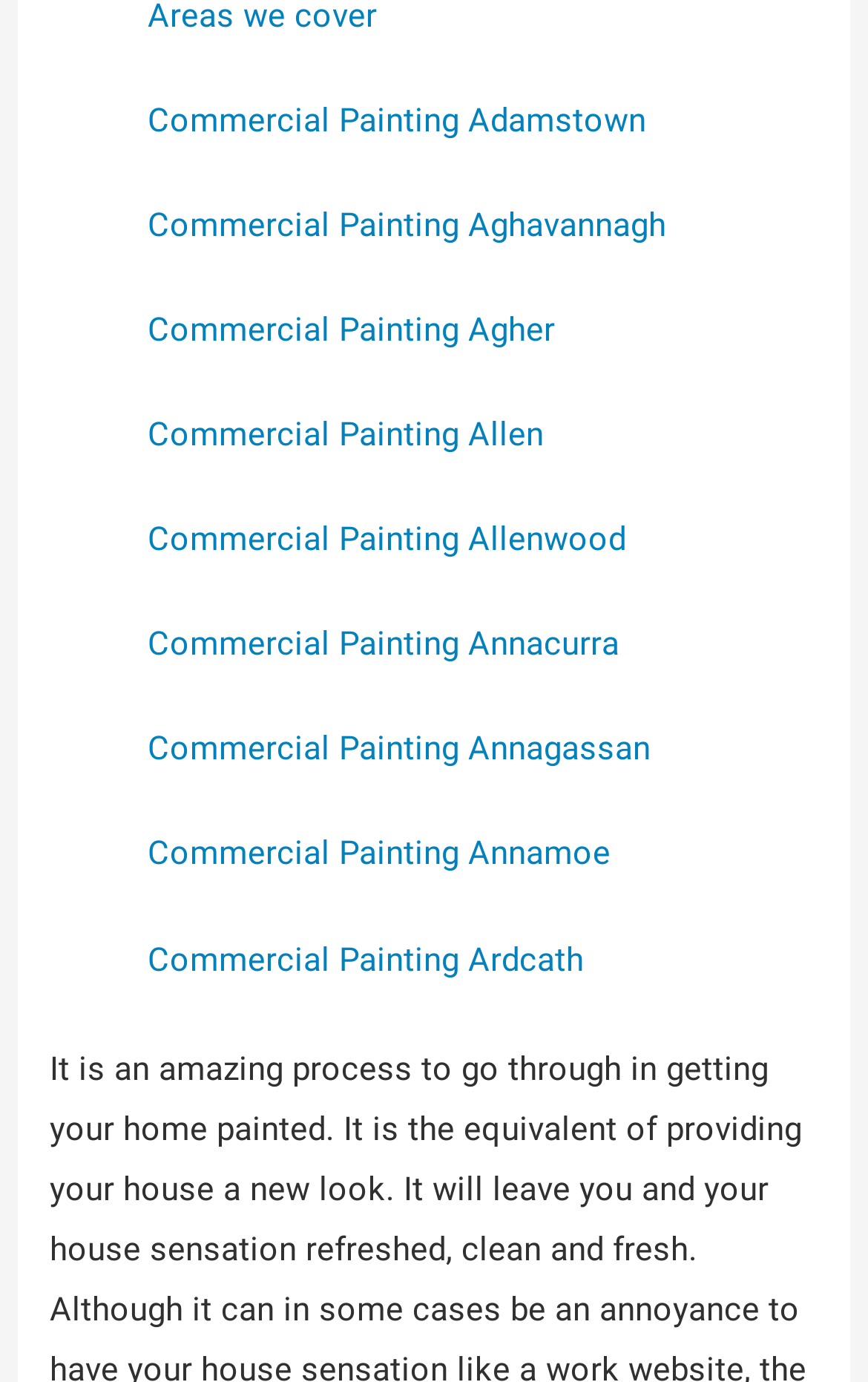Specify the bounding box coordinates of the region I need to click to perform the following instruction: "Explore commercial painting options in Aghavannagh". The coordinates must be four float numbers in the range of 0 to 1, i.e., [left, top, right, bottom].

[0.17, 0.148, 0.767, 0.177]